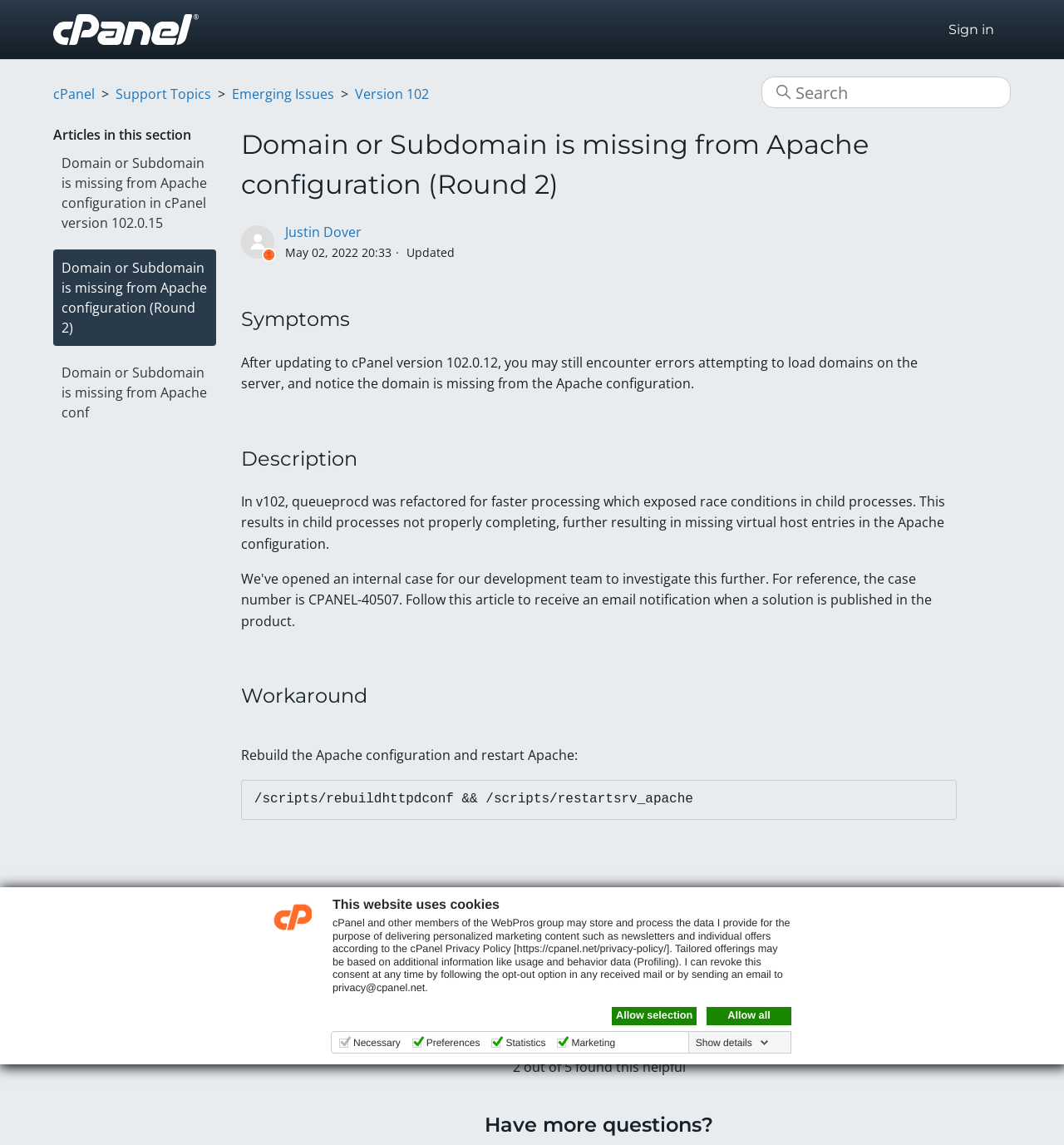Can you determine the main header of this webpage?

Domain or Subdomain is missing from Apache configuration (Round 2)